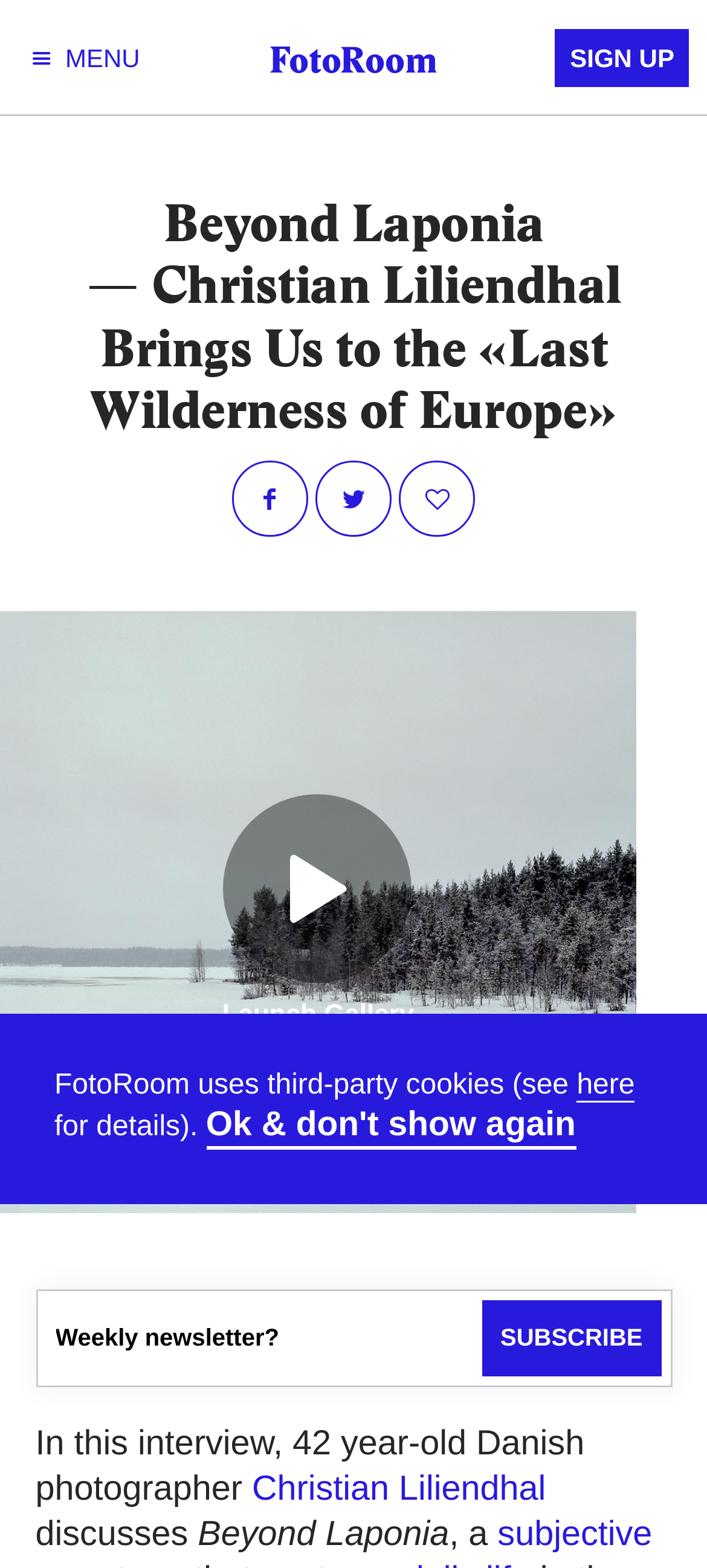Determine the bounding box coordinates of the element's region needed to click to follow the instruction: "Read the latest news". Provide these coordinates as four float numbers between 0 and 1, formatted as [left, top, right, bottom].

None